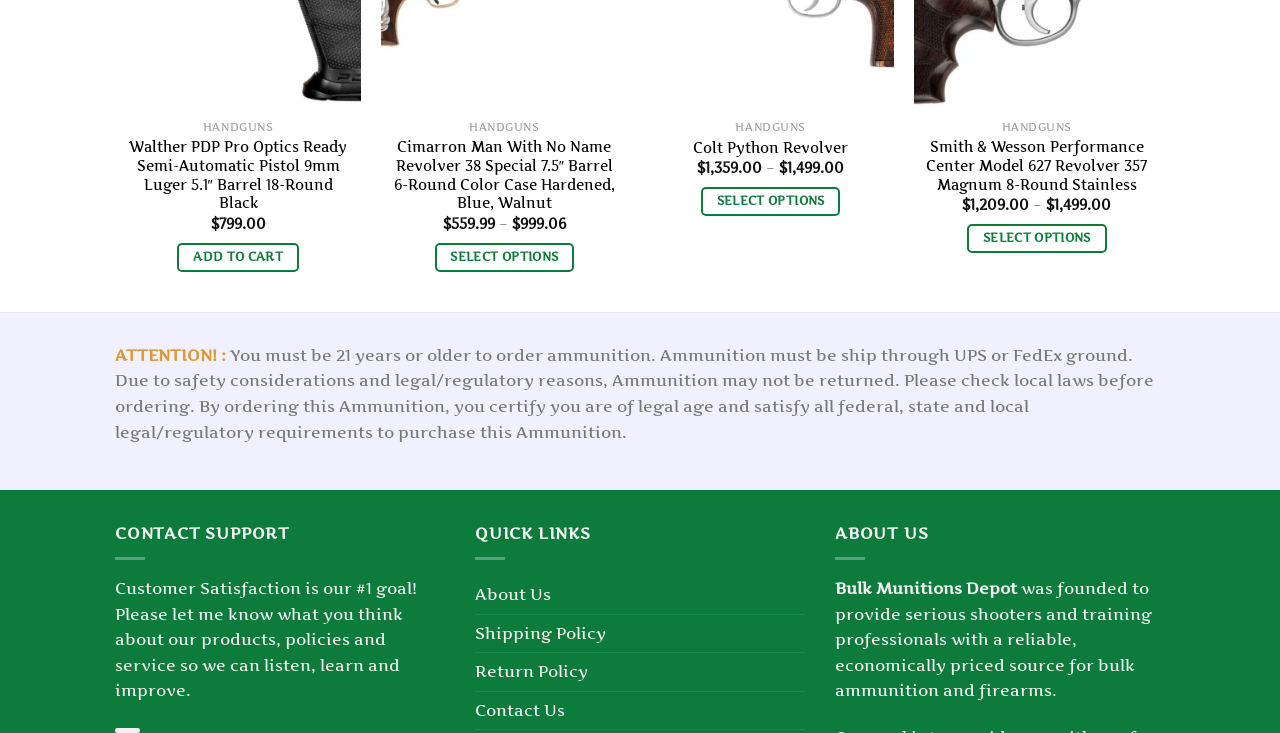Can you give a detailed response to the following question using the information from the image? How many handguns are displayed on this webpage?

I counted the number of handgun items displayed on the webpage by looking at the repeated pattern of 'HANDGUNS' StaticText elements followed by link elements with handgun names. There are three such patterns, so I concluded that there are three handguns displayed on this webpage.